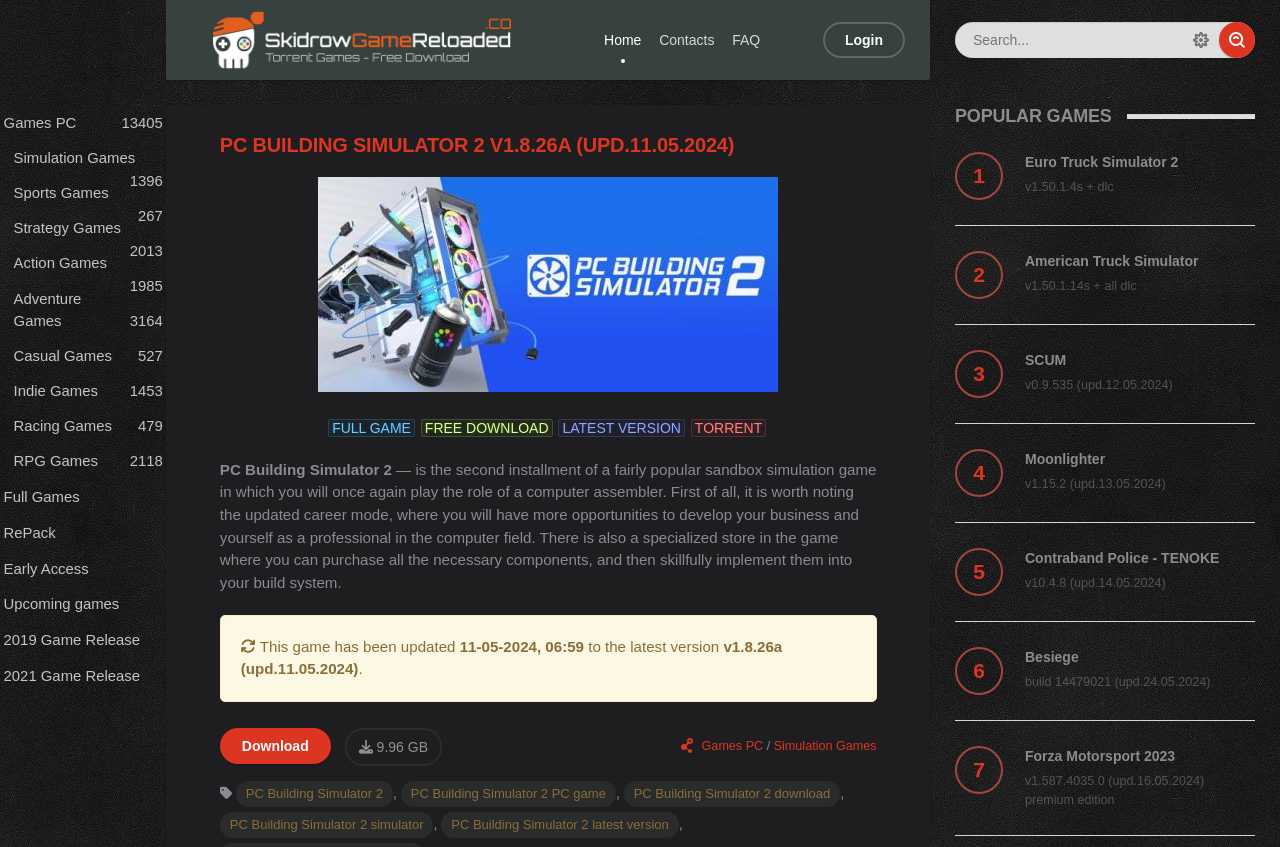How many popular games are listed on this webpage?
Answer the question with a detailed explanation, including all necessary information.

I found the answer by looking at the section with the heading 'POPULAR GAMES' and counting the number of links listed below it, which are 6.